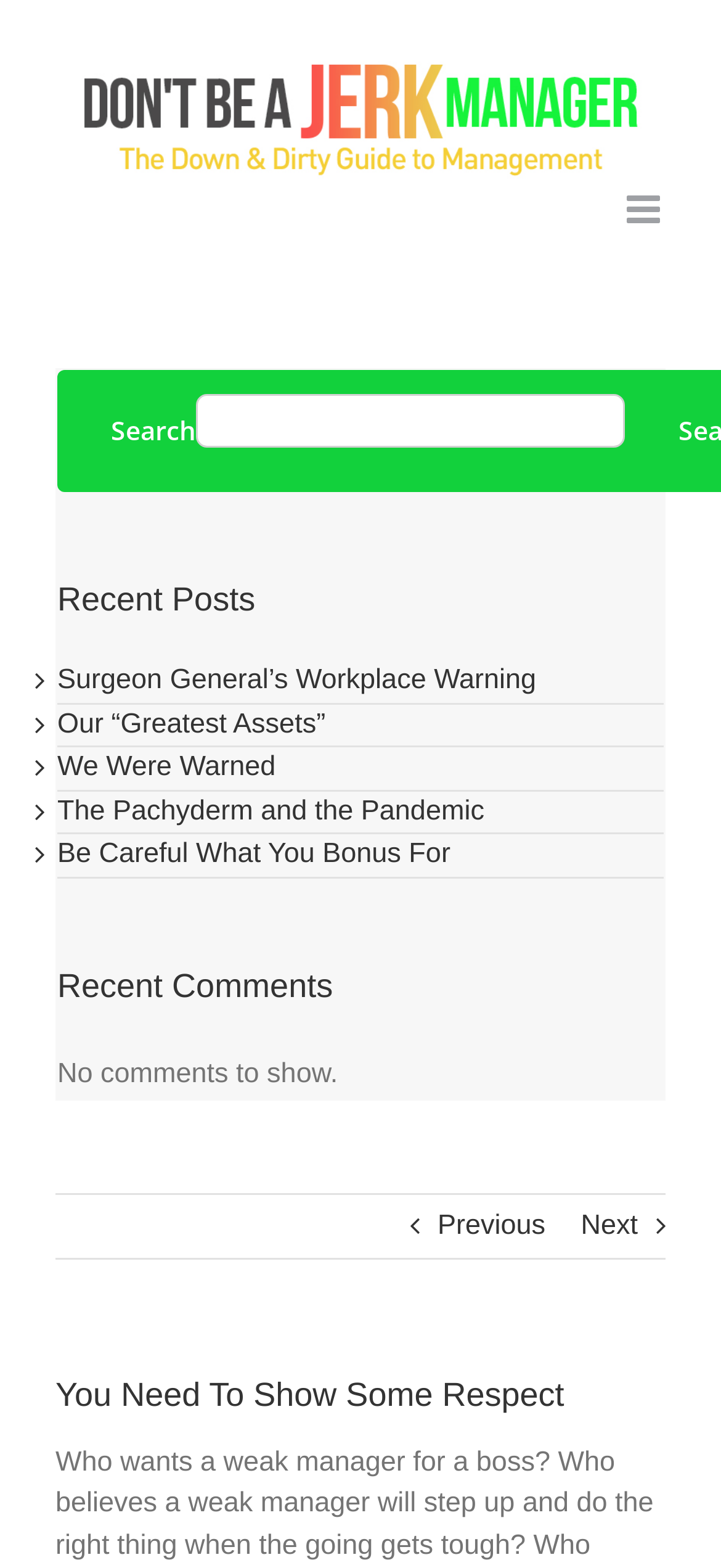Construct a comprehensive description capturing every detail on the webpage.

The webpage appears to be a blog or news website focused on workplace management and respect. At the top left, there is a logo for "Don't Be a Jerk Manager" accompanied by a link to the same. On the top right, there is a toggle button for the mobile menu. 

Below the logo, there is a heading that reads "You Need To Show Some Respect". This is followed by a complementary section that takes up most of the page. Within this section, there is a search bar with a label "Search" on the top left. 

Below the search bar, there is a heading "Recent Posts" followed by a list of five article links, each with a brief title and an arrow icon. The titles include "Surgeon General’s Workplace Warning", "Our “Greatest Assets”", "We Were Warned", "The Pachyderm and the Pandemic", and "Be Careful What You Bonus For". 

Further down, there is a heading "Recent Comments" followed by a message "No comments to show." There are also navigation links for "Previous" and "Next" at the bottom of the page.